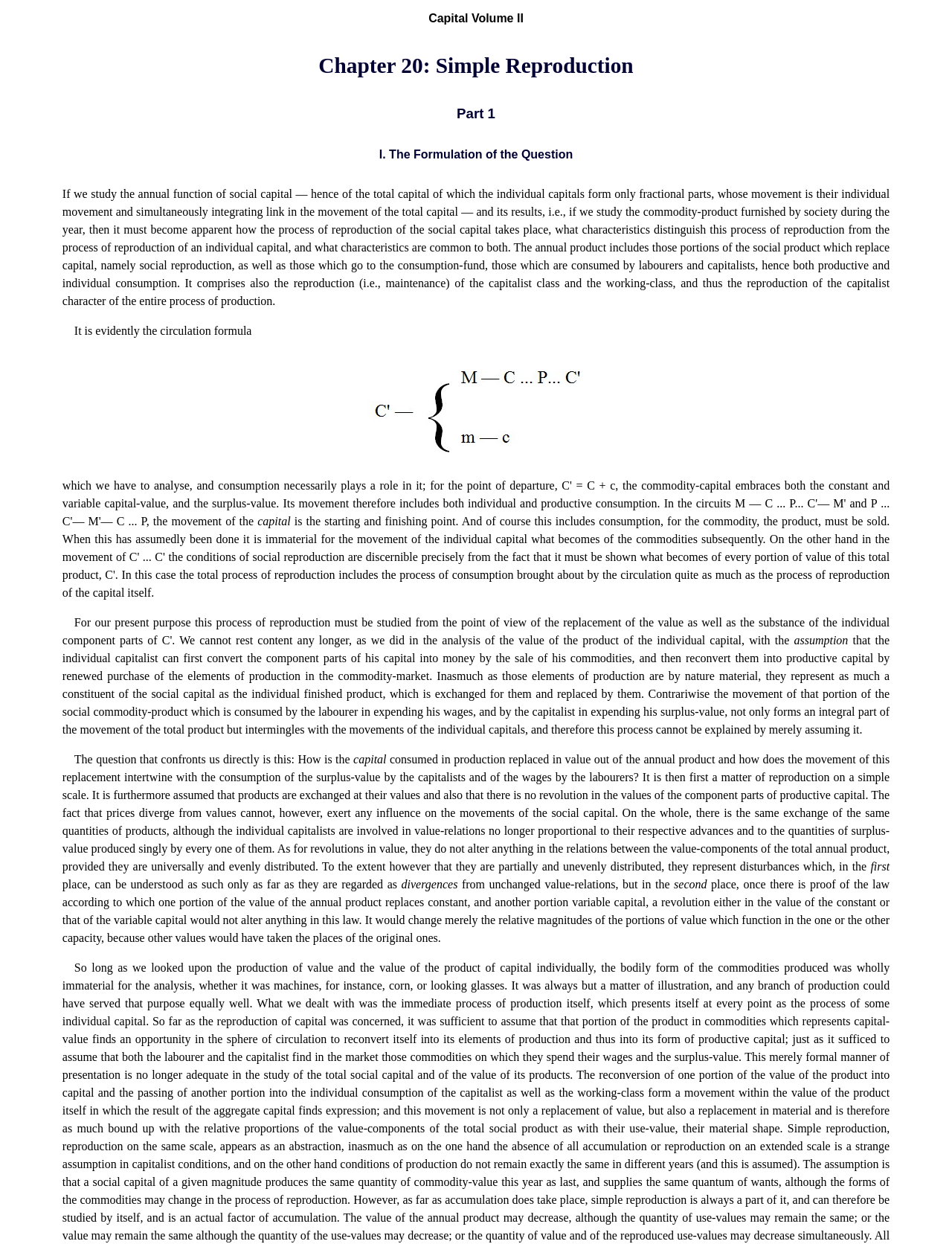What is the topic of the text?
Using the image as a reference, give a one-word or short phrase answer.

Capital and social reproduction